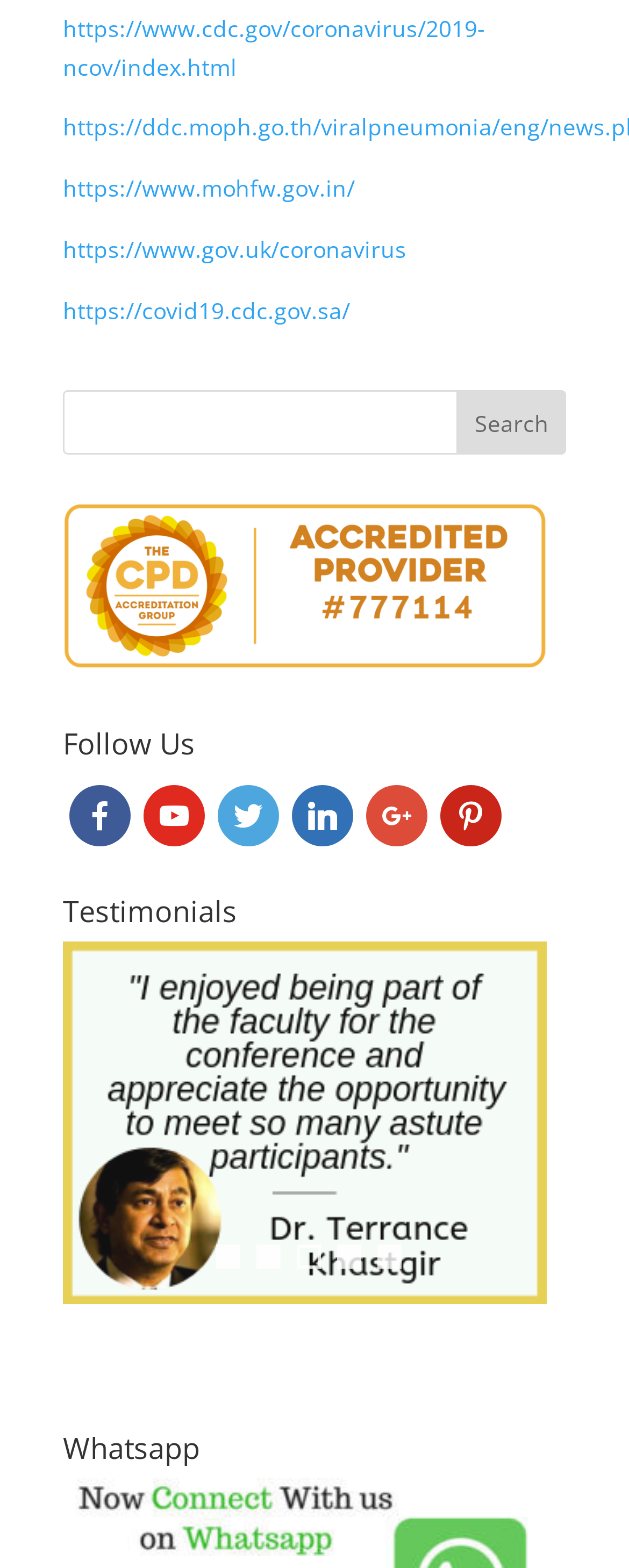Can you provide the bounding box coordinates for the element that should be clicked to implement the instruction: "Go to the next slide"?

[0.785, 0.664, 0.869, 0.767]